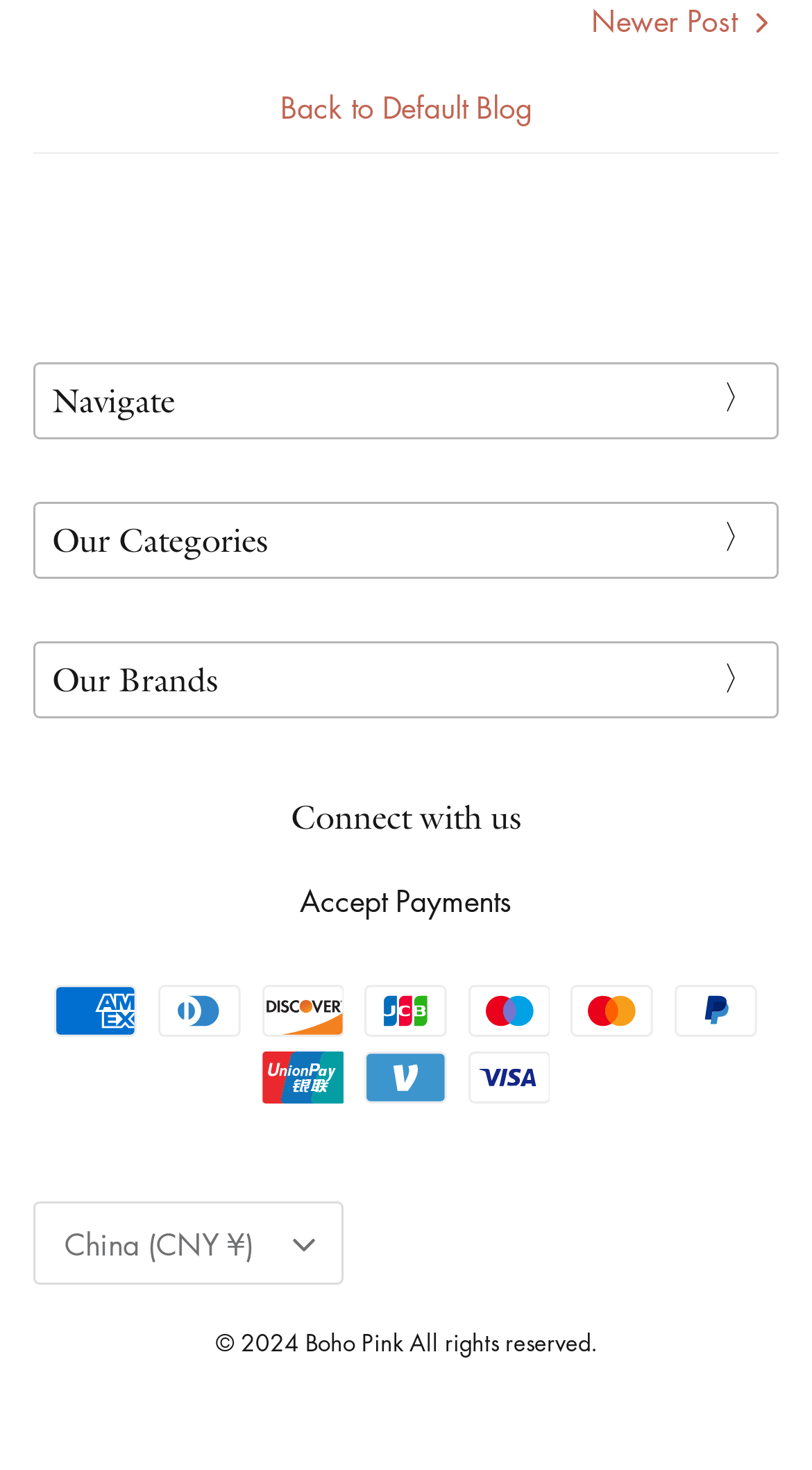Specify the bounding box coordinates of the element's area that should be clicked to execute the given instruction: "Visit Boho Pink". The coordinates should be four float numbers between 0 and 1, i.e., [left, top, right, bottom].

[0.376, 0.902, 0.496, 0.923]